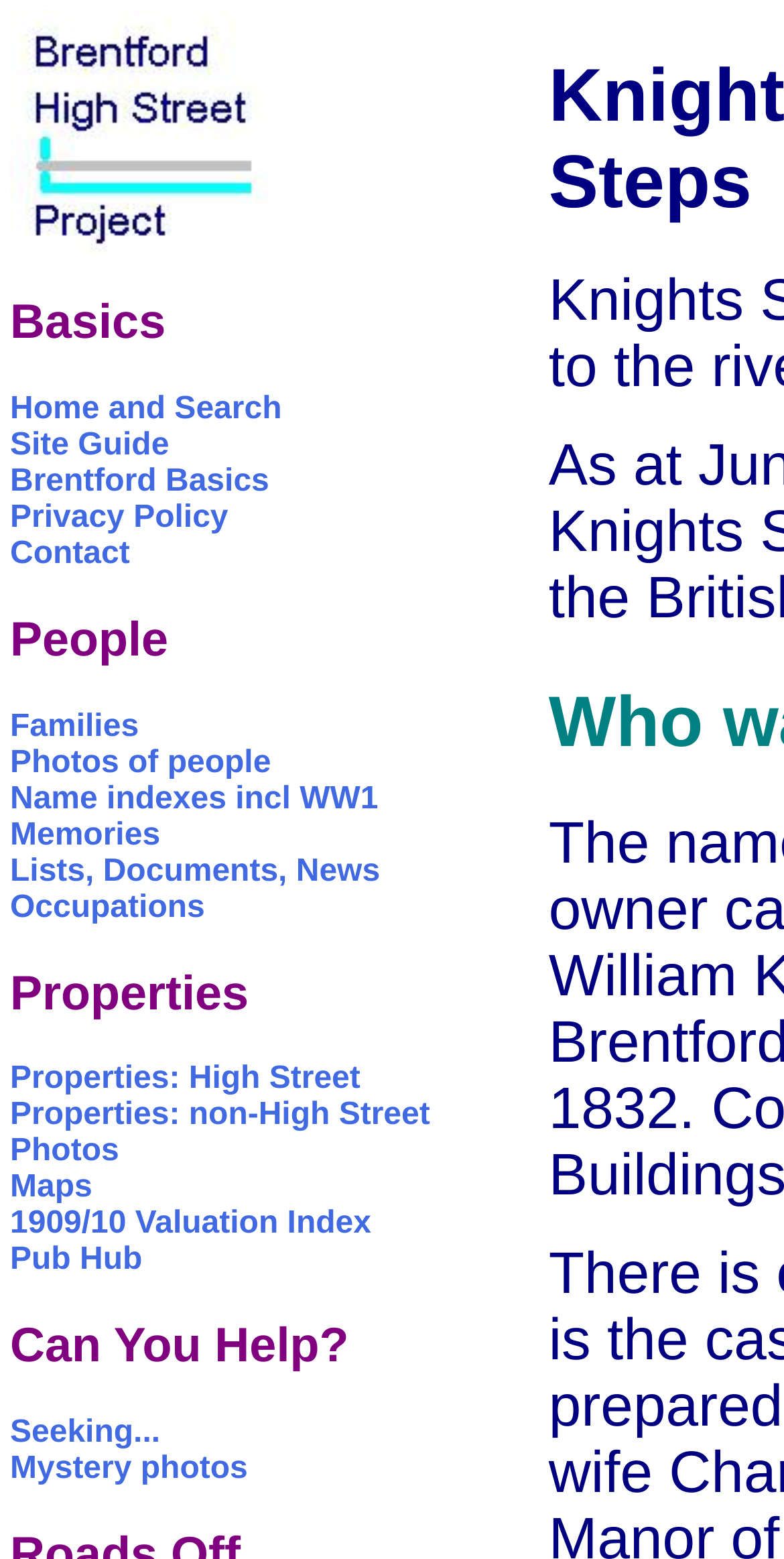Find the bounding box coordinates of the element you need to click on to perform this action: 'View Brentford High Street Project'. The coordinates should be represented by four float values between 0 and 1, in the format [left, top, right, bottom].

[0.013, 0.006, 0.351, 0.164]